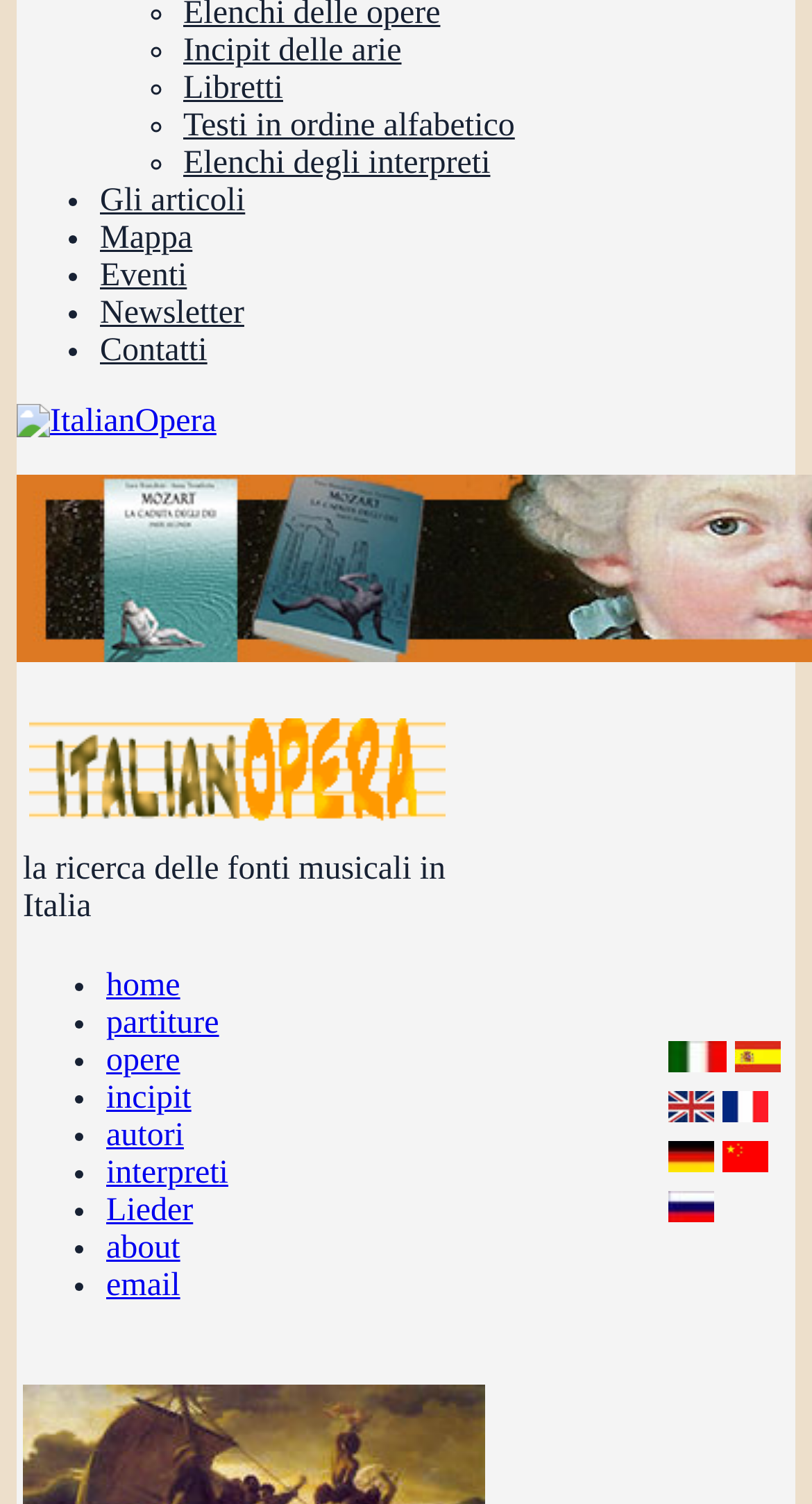Using the element description Joni's Jottings, predict the bounding box coordinates for the UI element. Provide the coordinates in (top-left x, top-left y, bottom-right x, bottom-right y) format with values ranging from 0 to 1.

None